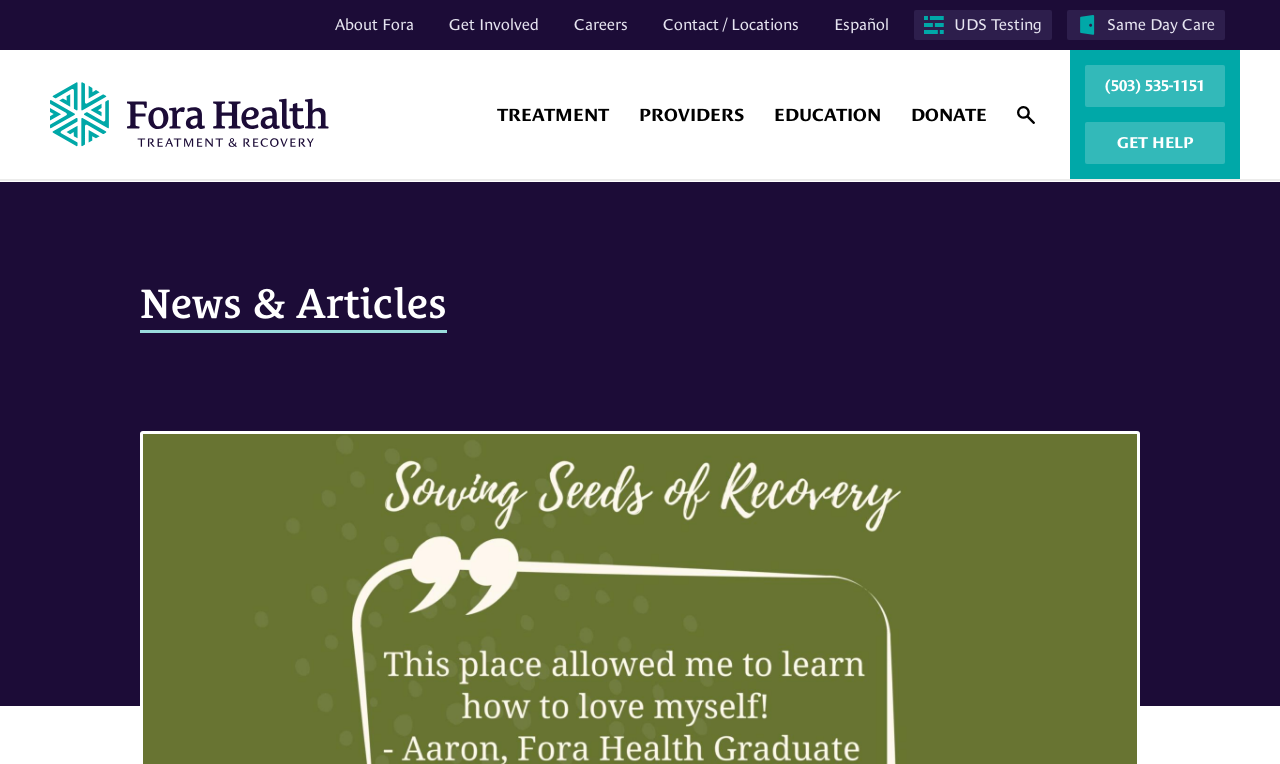How many main navigation links are there?
Answer the question with as much detail as possible.

I counted the main navigation links by looking at the top navigation bar, where I saw links for 'About Fora', 'Get Involved', 'Careers', 'Contact / Locations', 'Español', and 'UDS Testing'.